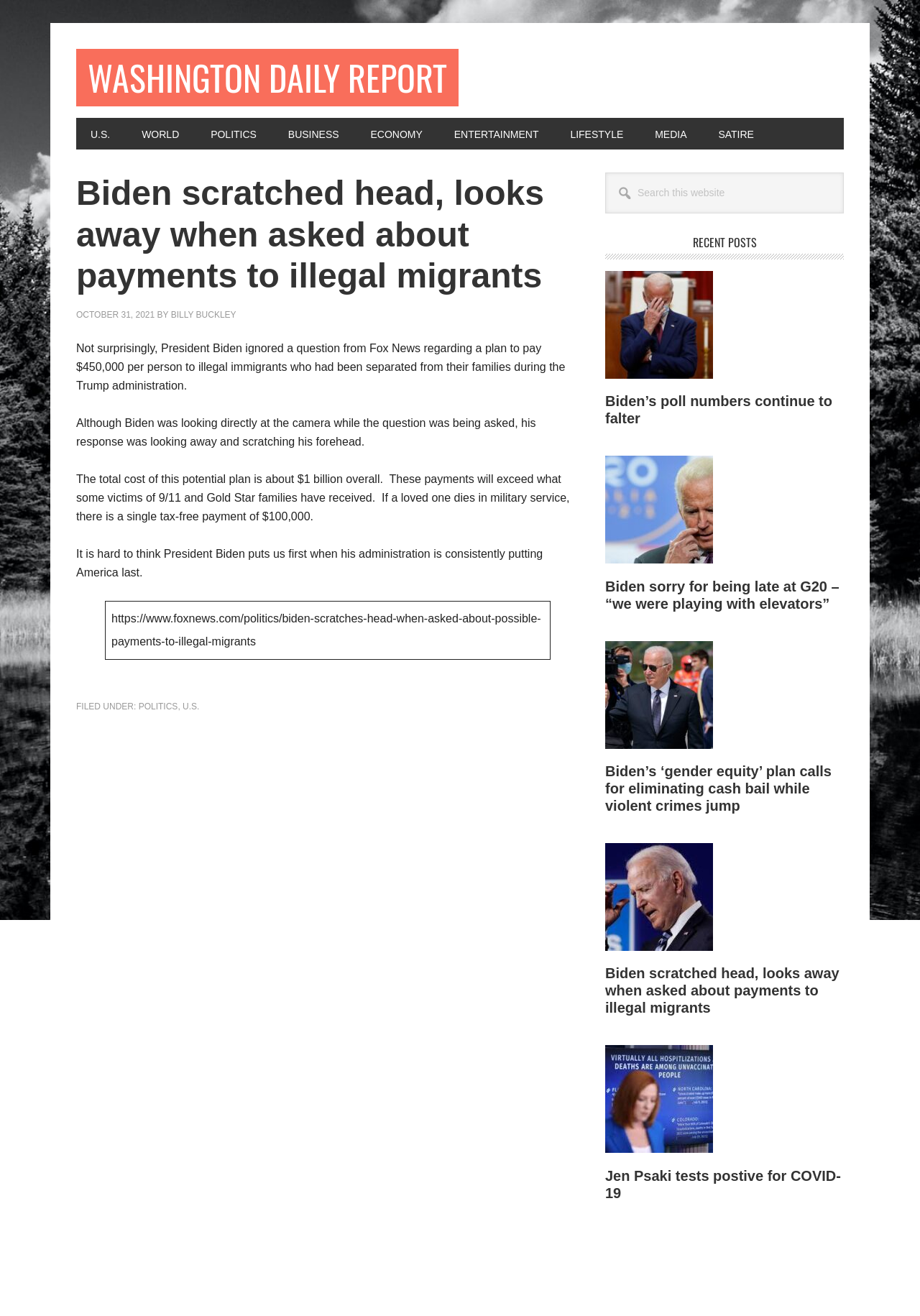Answer the question with a single word or phrase: 
What is the purpose of the search box in the primary sidebar?

To search this website